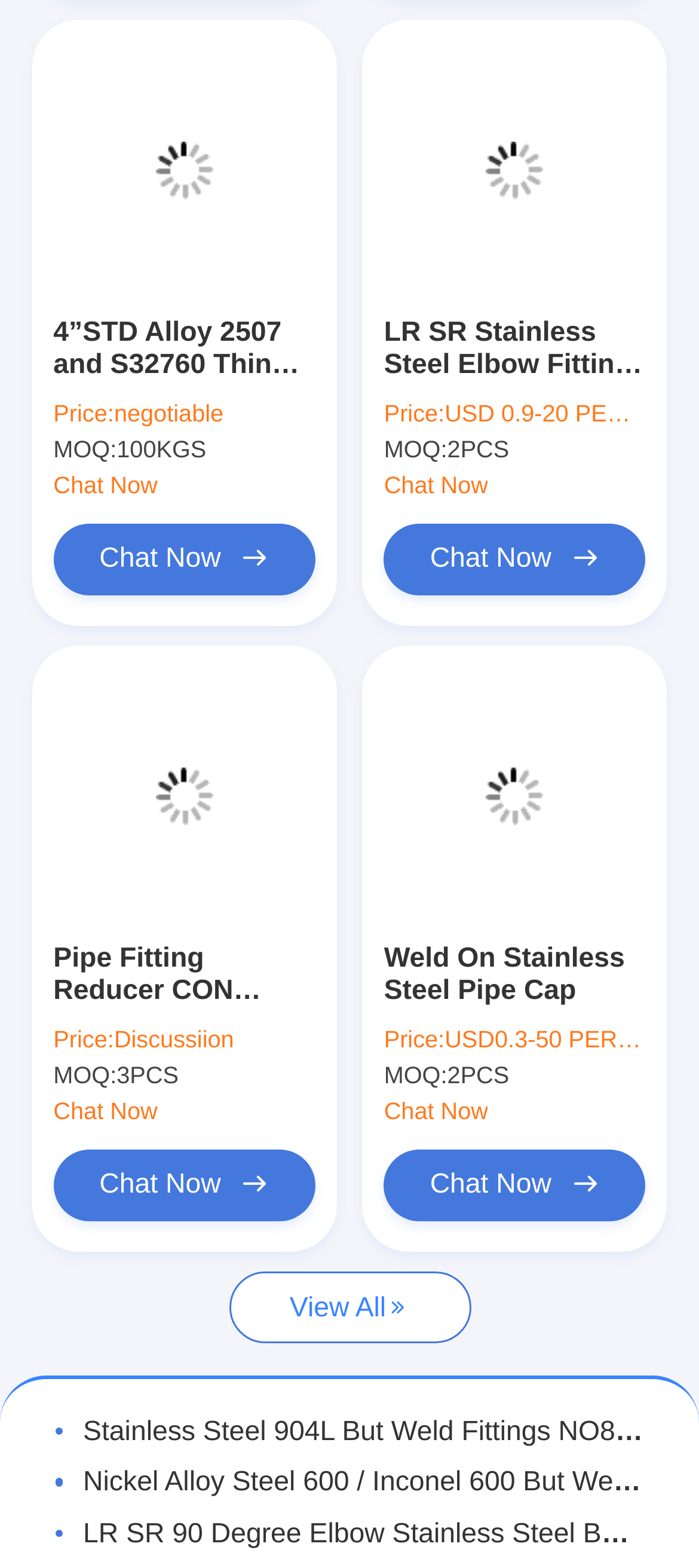Locate the bounding box coordinates of the UI element described by: "Chat Now". The bounding box coordinates should consist of four float numbers between 0 and 1, i.e., [left, top, right, bottom].

[0.076, 0.301, 0.225, 0.319]